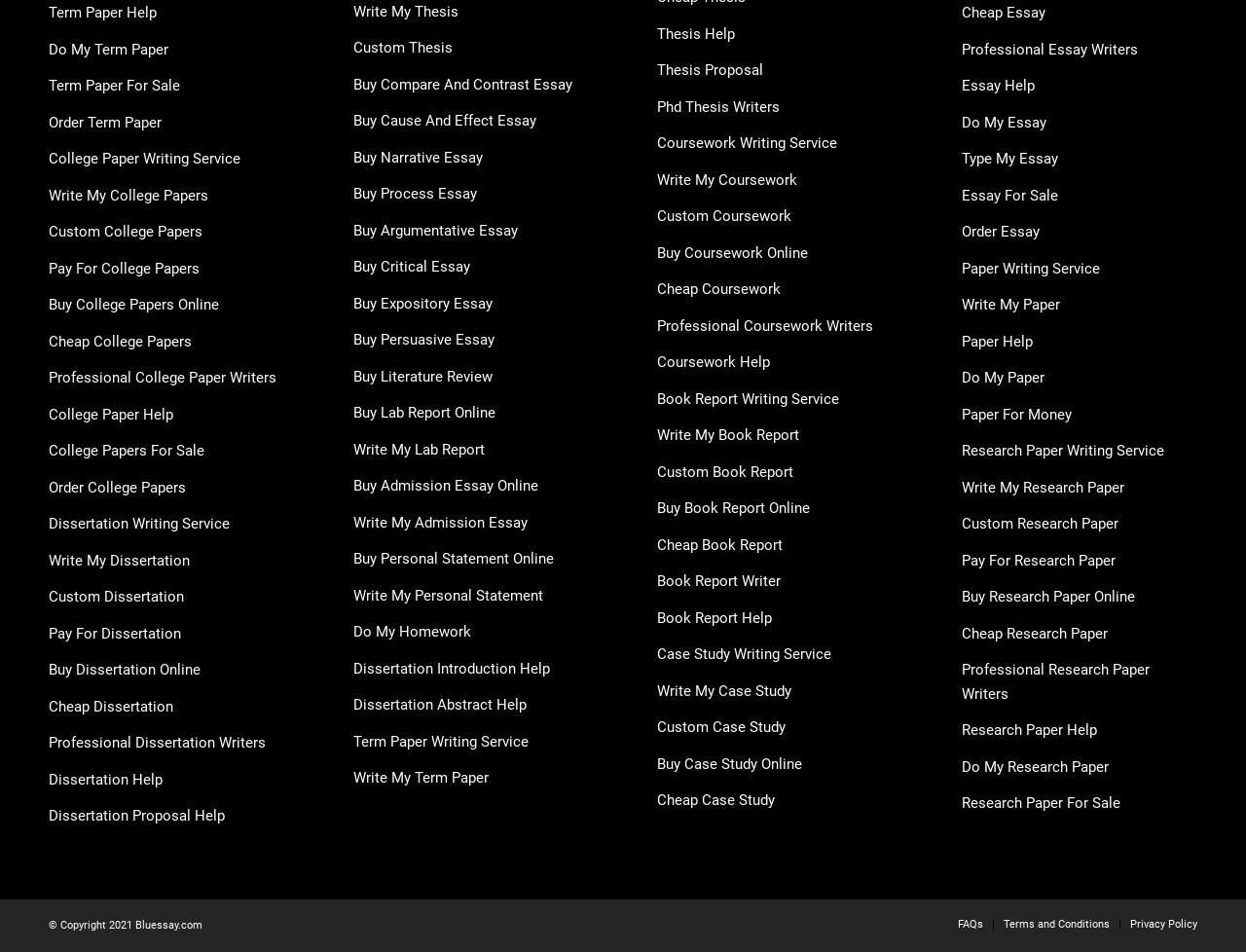Please locate the bounding box coordinates of the element that should be clicked to complete the given instruction: "Click on 'Cheap Essay'".

[0.772, 0.004, 0.839, 0.023]